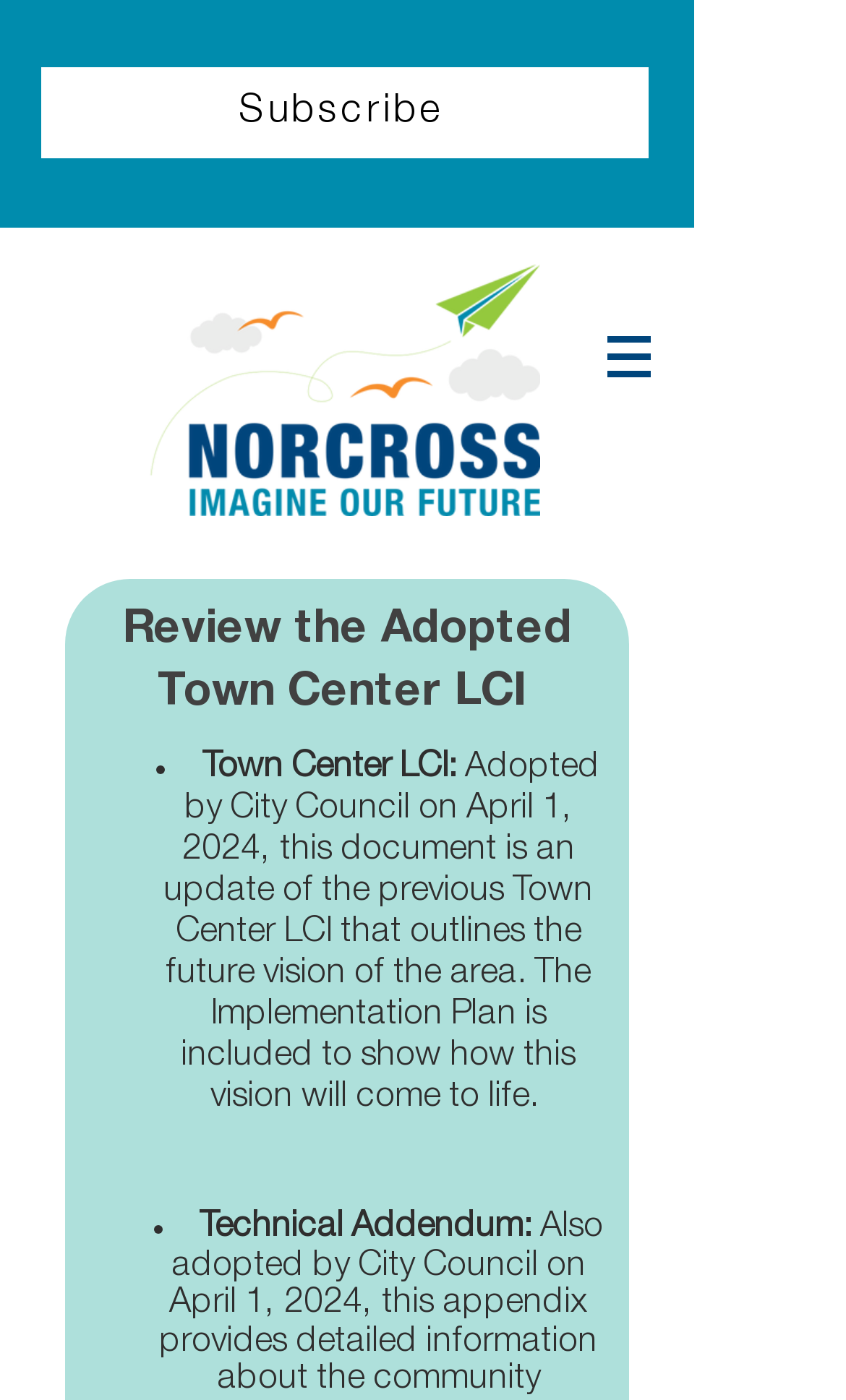What is the main title displayed on this webpage?

Review the Adopted Town Center LCI 